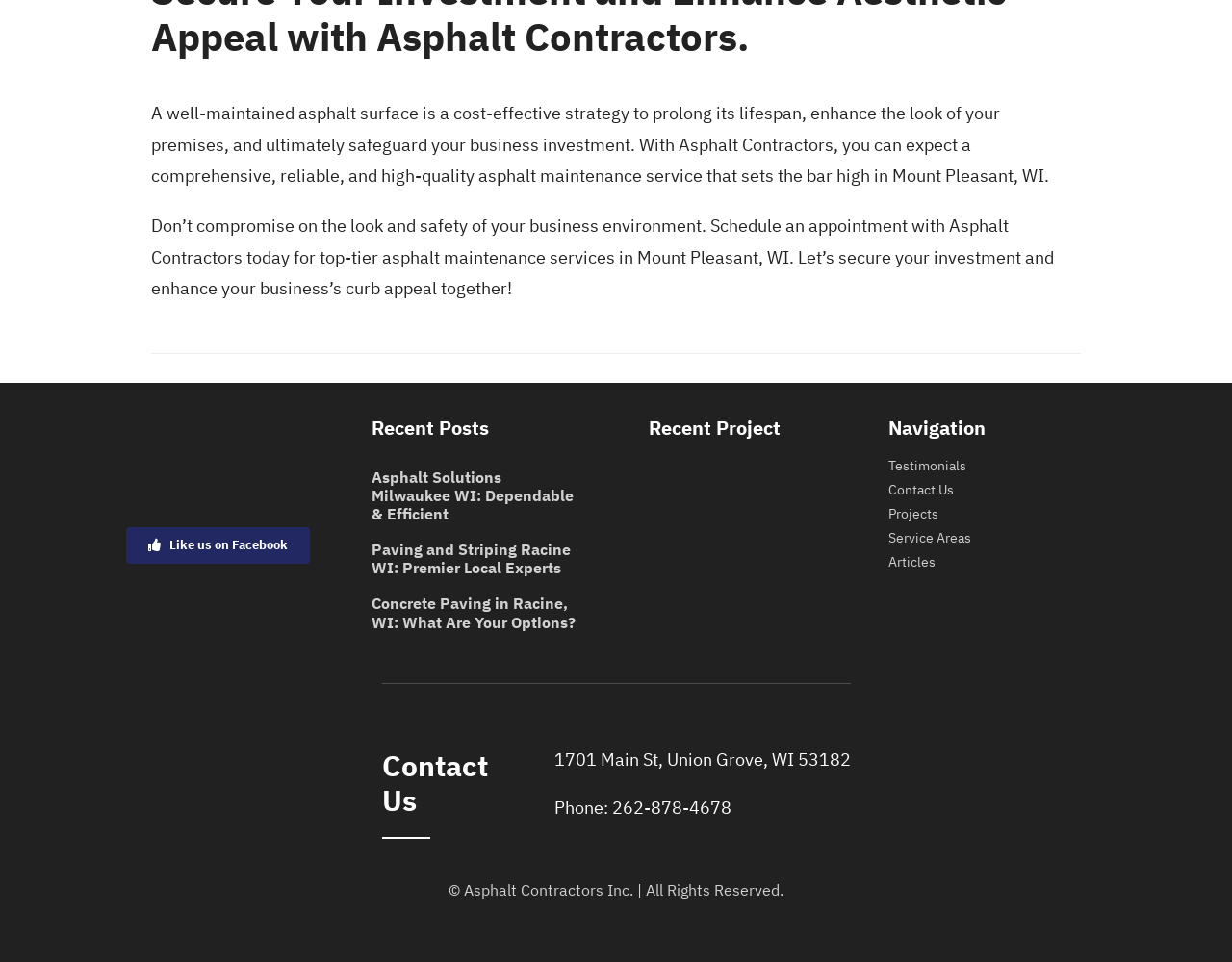Provide a brief response to the question below using a single word or phrase: 
What is the main service provided by Asphalt Contractors?

Asphalt maintenance